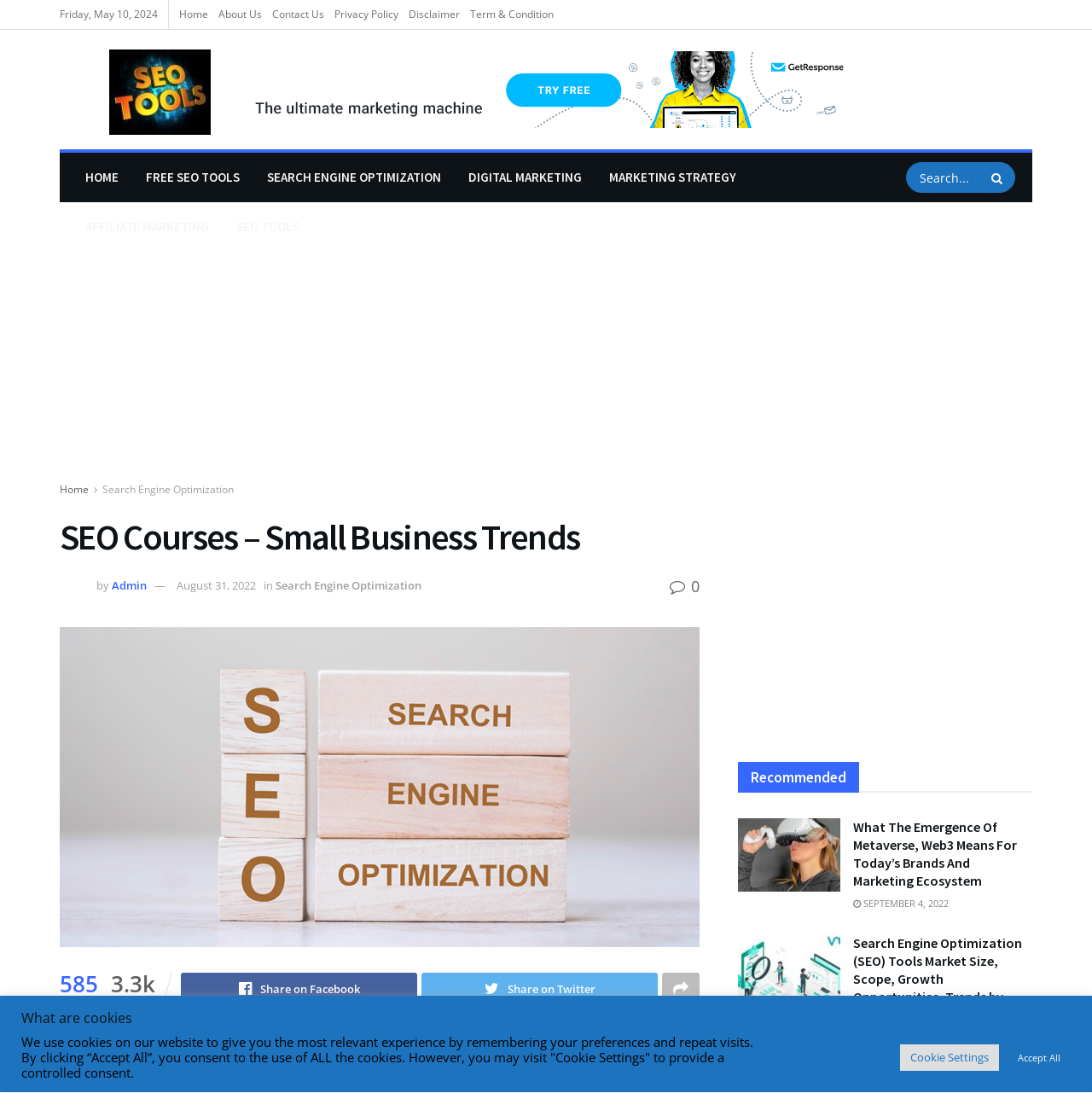Please locate the bounding box coordinates of the element that needs to be clicked to achieve the following instruction: "Click the Skip Hire Lancashire logo". The coordinates should be four float numbers between 0 and 1, i.e., [left, top, right, bottom].

None